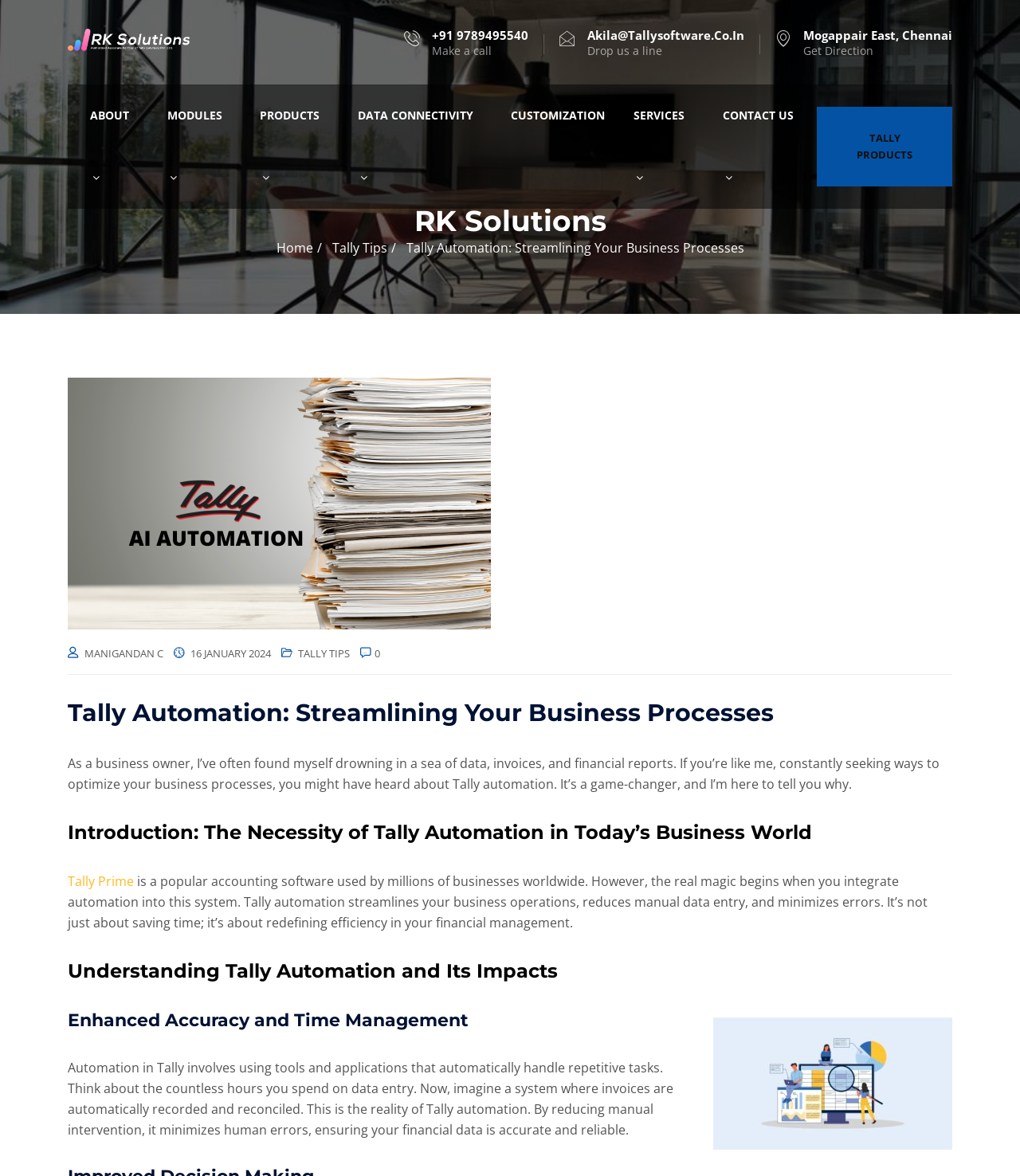Given the description Modules, predict the bounding box coordinates of the UI element. Ensure the coordinates are in the format (top-left x, top-left y, bottom-right x, bottom-right y) and all values are between 0 and 1.

[0.15, 0.072, 0.241, 0.178]